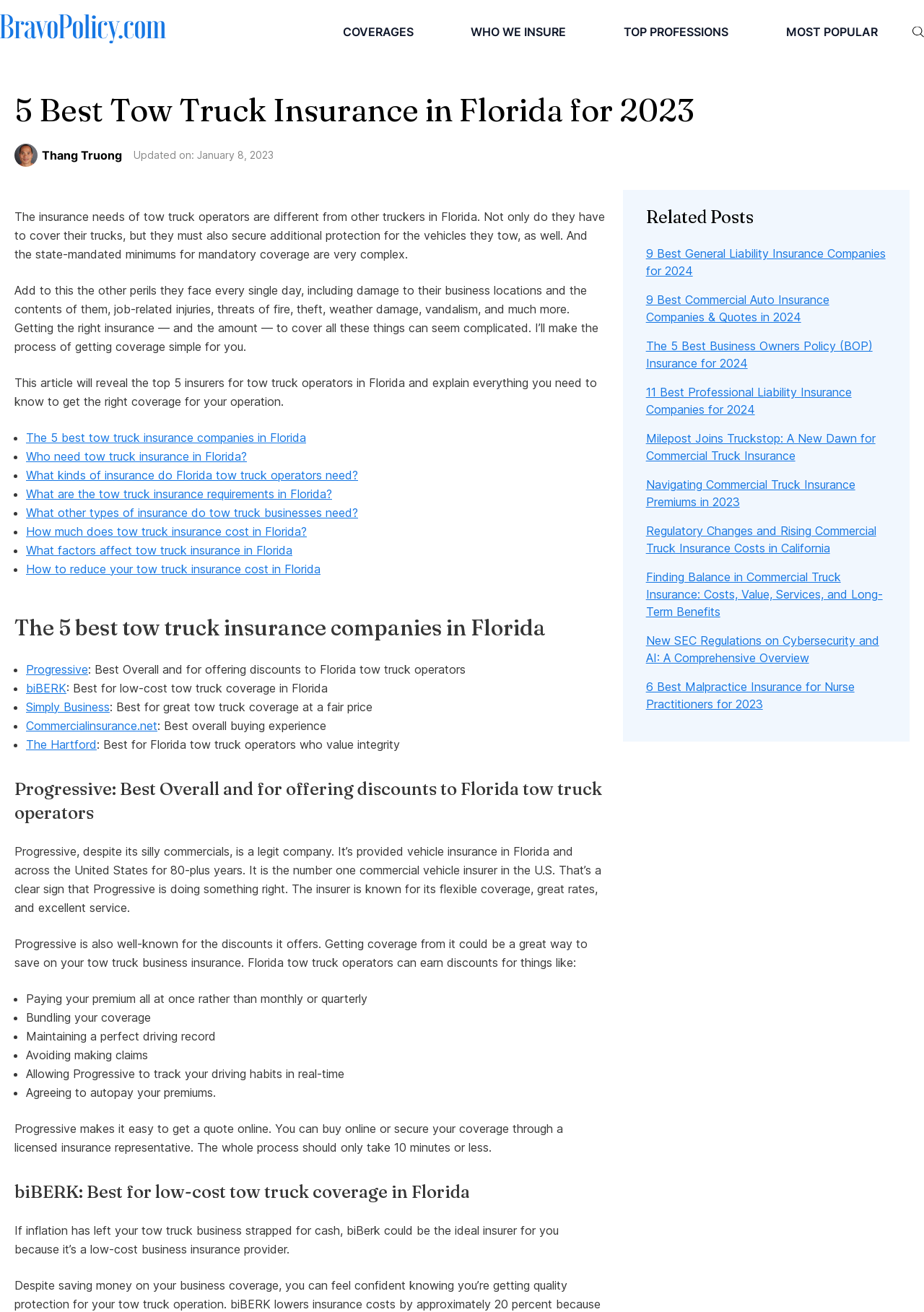Analyze the image and answer the question with as much detail as possible: 
How long does it take to get a quote online from Progressive?

According to the section about Progressive, it is easy to get a quote online and the whole process should only take 10 minutes or less.